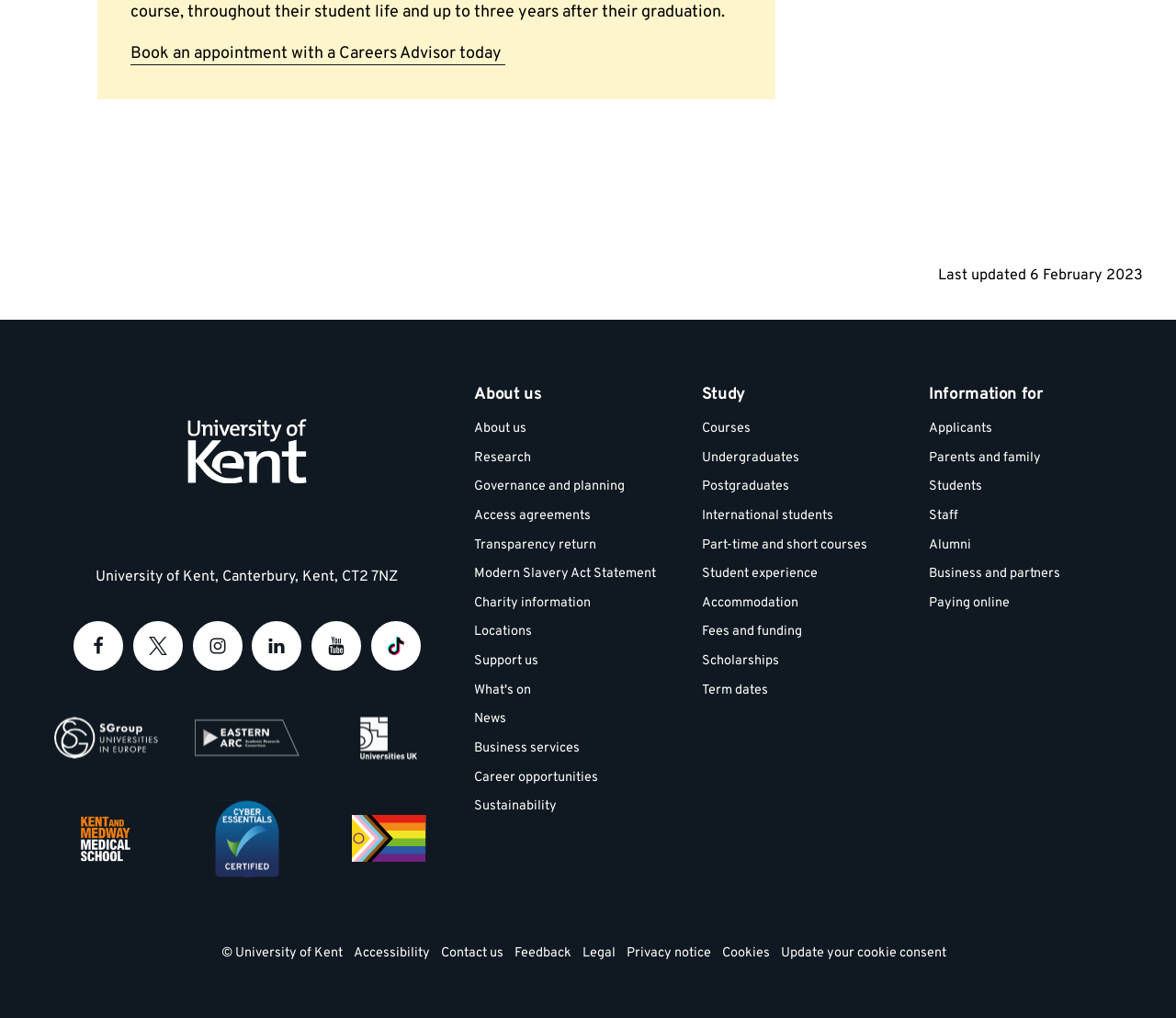Pinpoint the bounding box coordinates of the element that must be clicked to accomplish the following instruction: "Contact us". The coordinates should be in the format of four float numbers between 0 and 1, i.e., [left, top, right, bottom].

[0.028, 0.379, 0.392, 0.594]